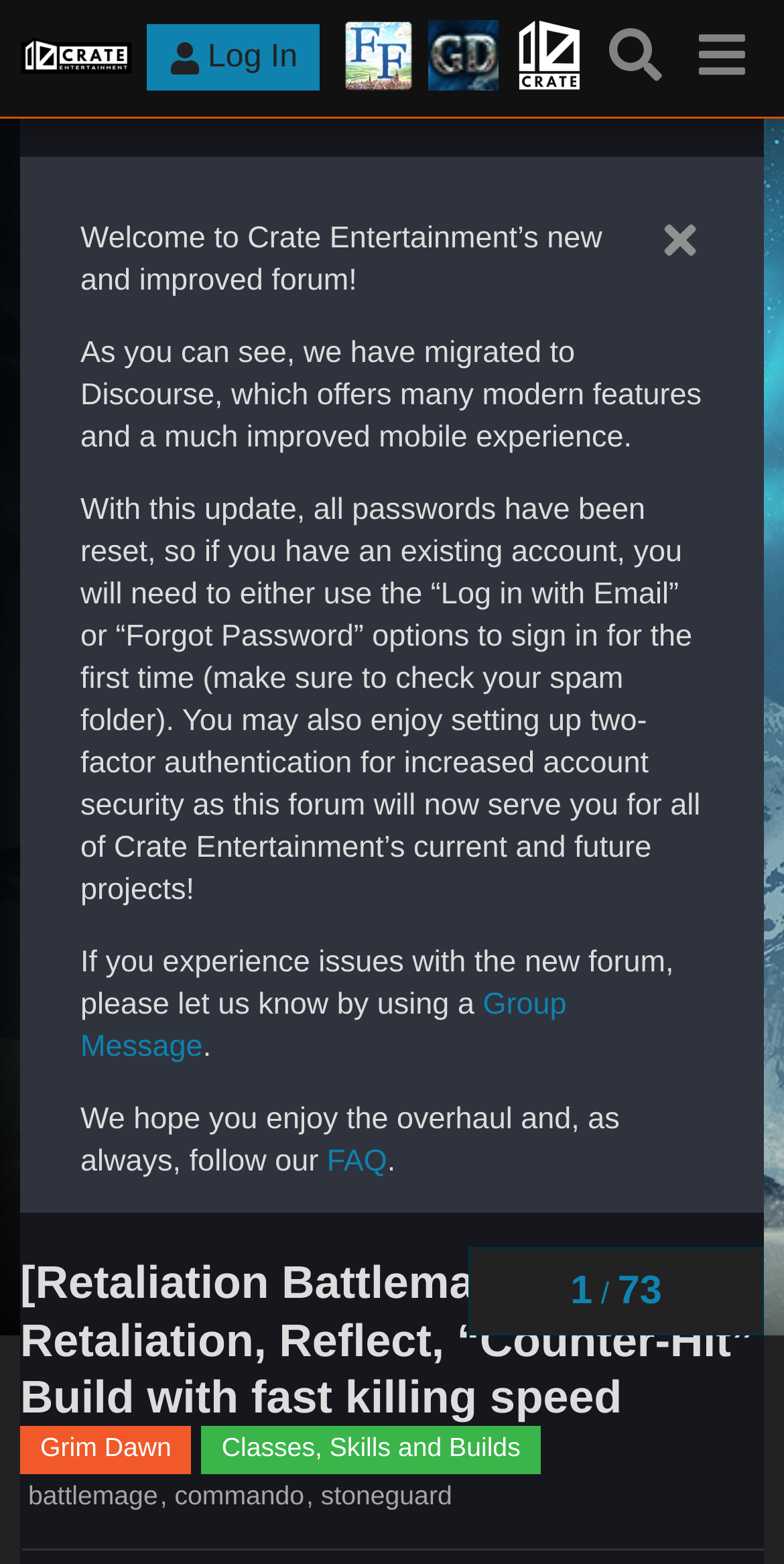What is the name of the forum?
Give a detailed and exhaustive answer to the question.

The name of the forum can be found in the top-left corner of the webpage, where it says 'Crate Entertainment Forum' in a link format.